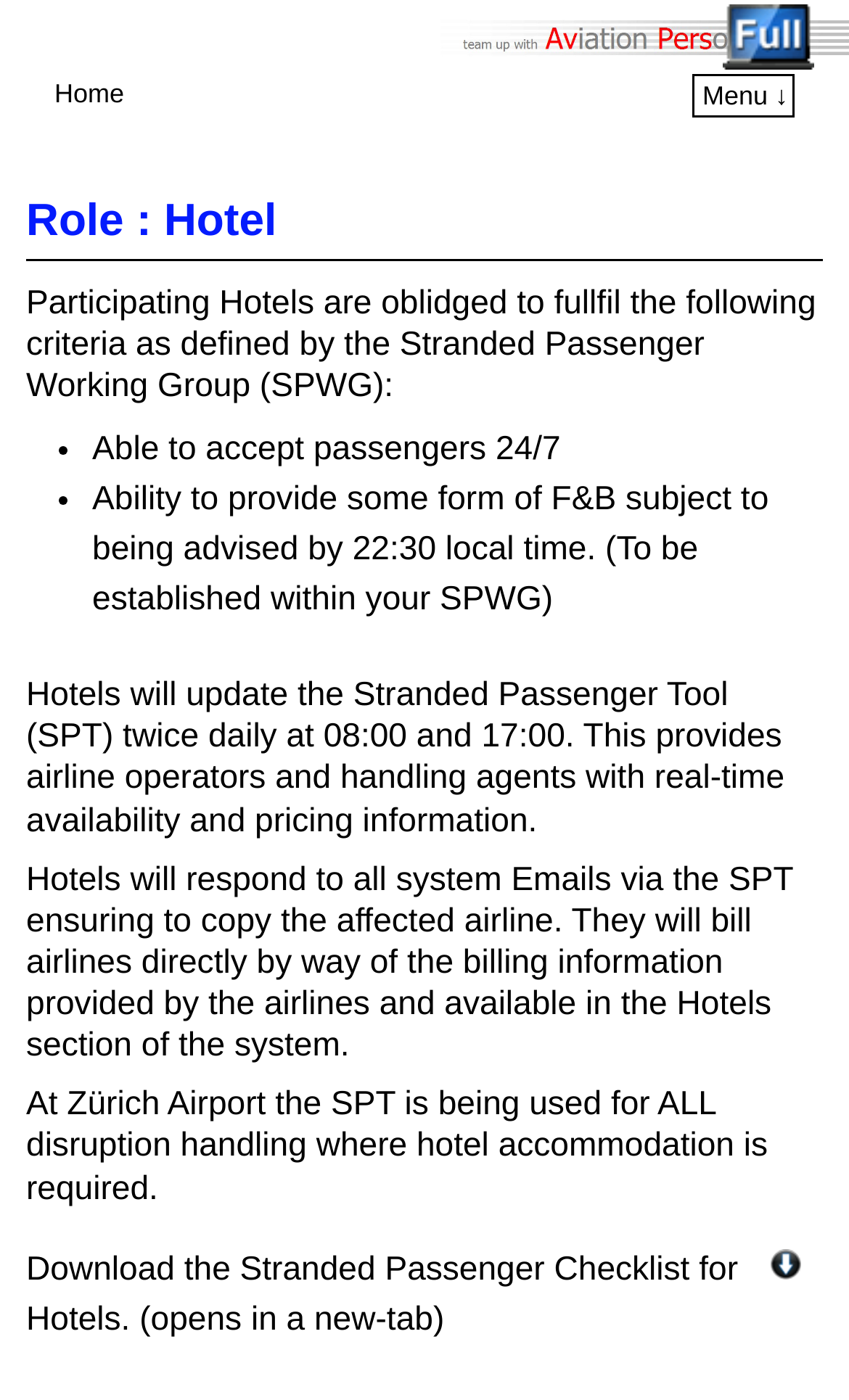Answer with a single word or phrase: 
How often do hotels update the Stranded Passenger Tool?

Twice daily